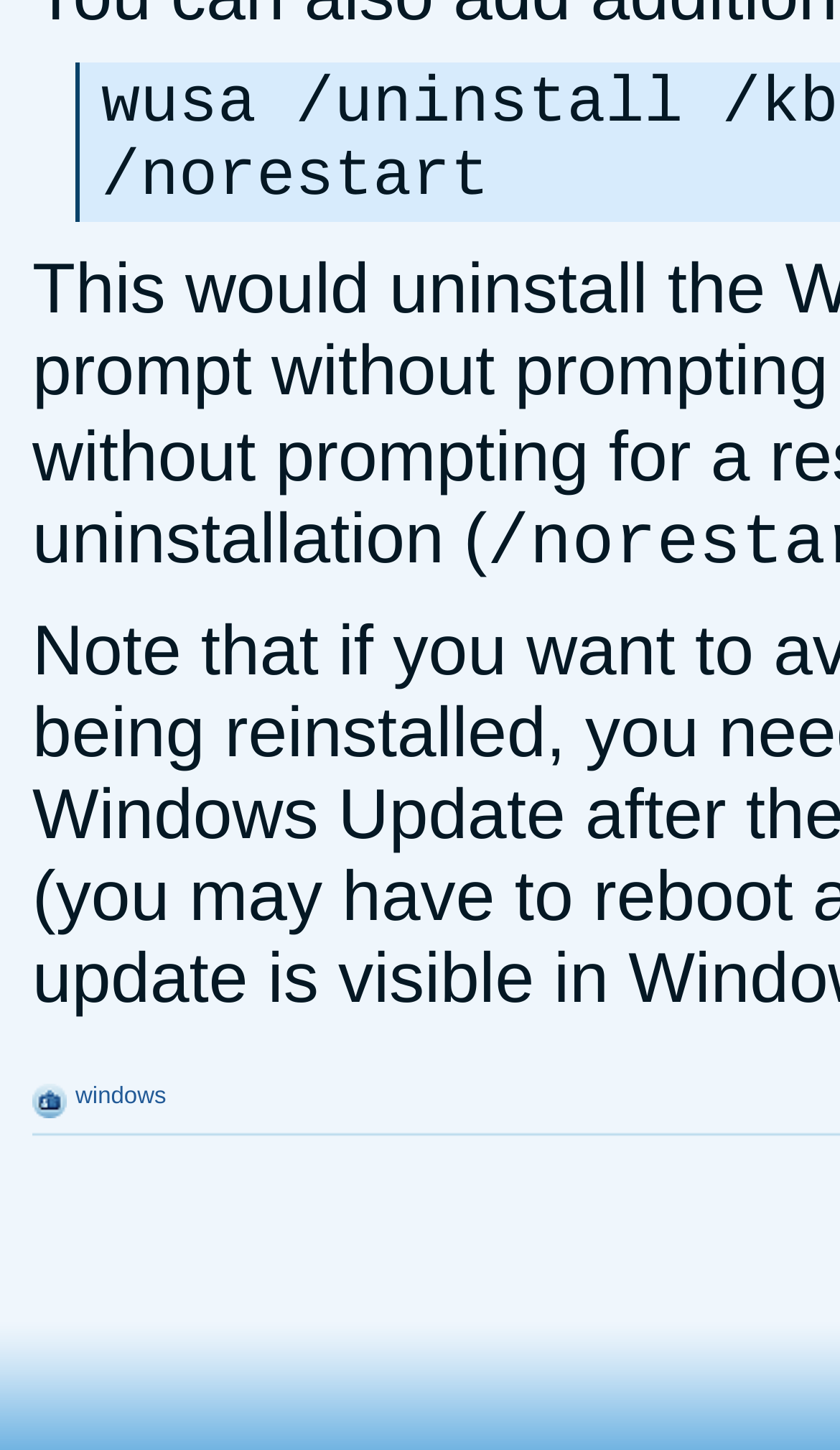Identify the bounding box for the UI element specified in this description: "Specific Medicines". The coordinates must be four float numbers between 0 and 1, formatted as [left, top, right, bottom].

None